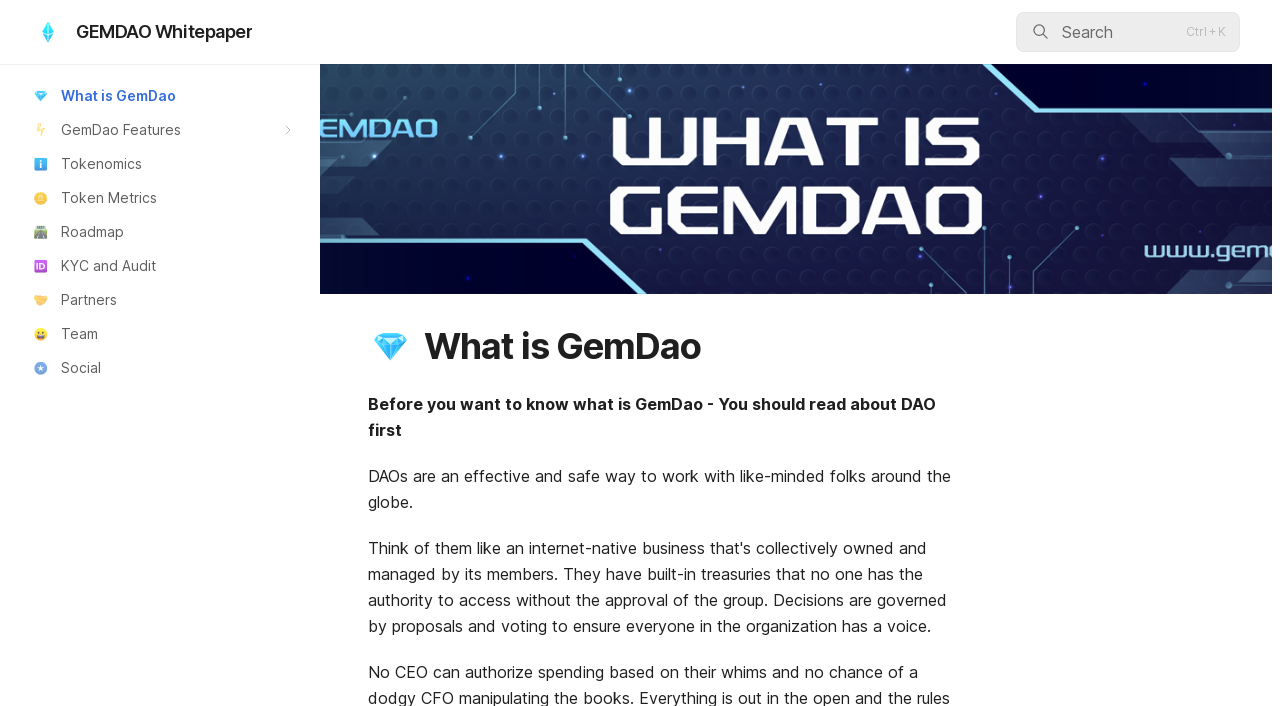What is the logo of the website?
Please answer using one word or phrase, based on the screenshot.

GEMDAO